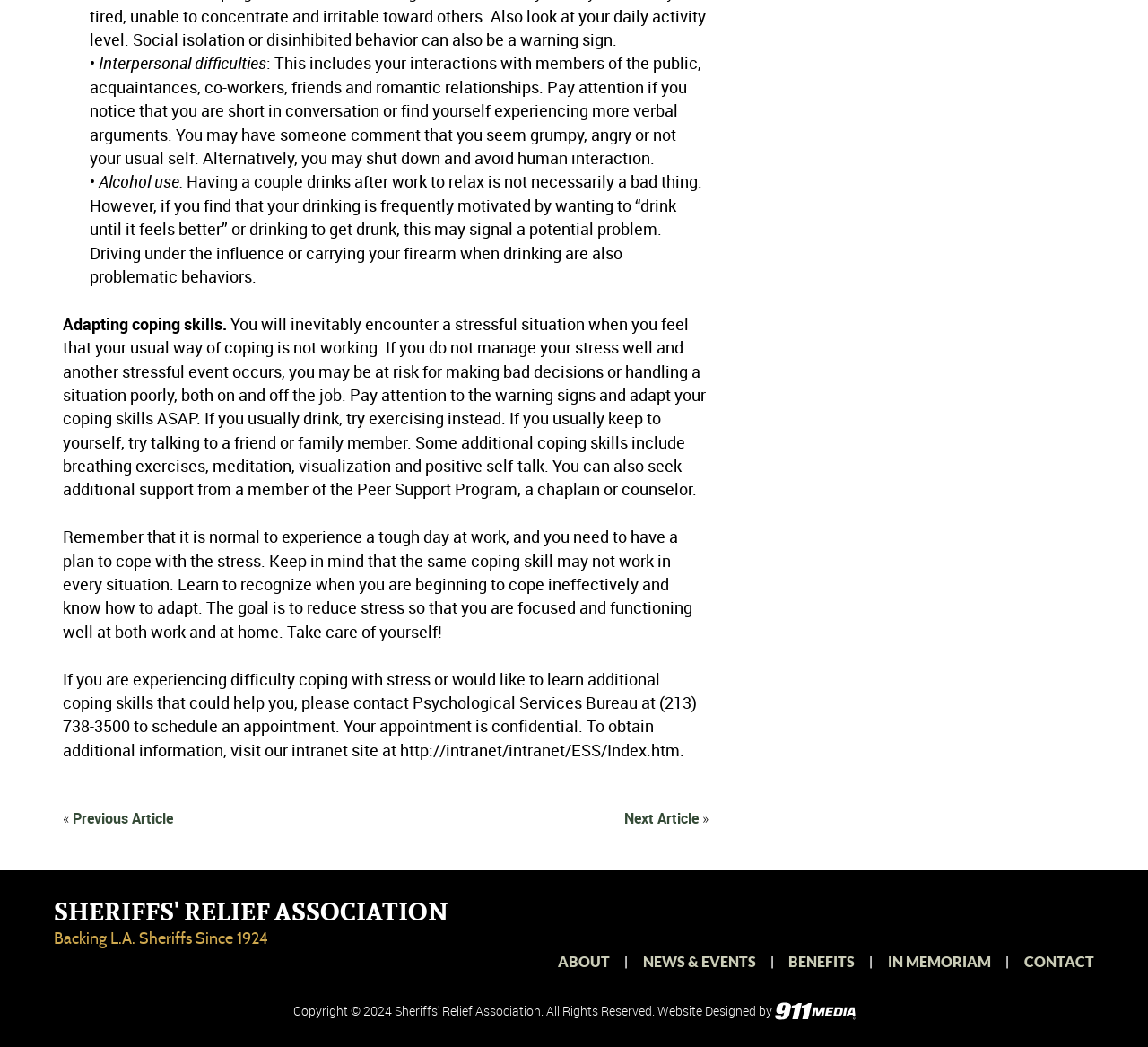Determine the bounding box coordinates of the clickable region to execute the instruction: "Visit 'Rosehill Library'". The coordinates should be four float numbers between 0 and 1, denoted as [left, top, right, bottom].

None